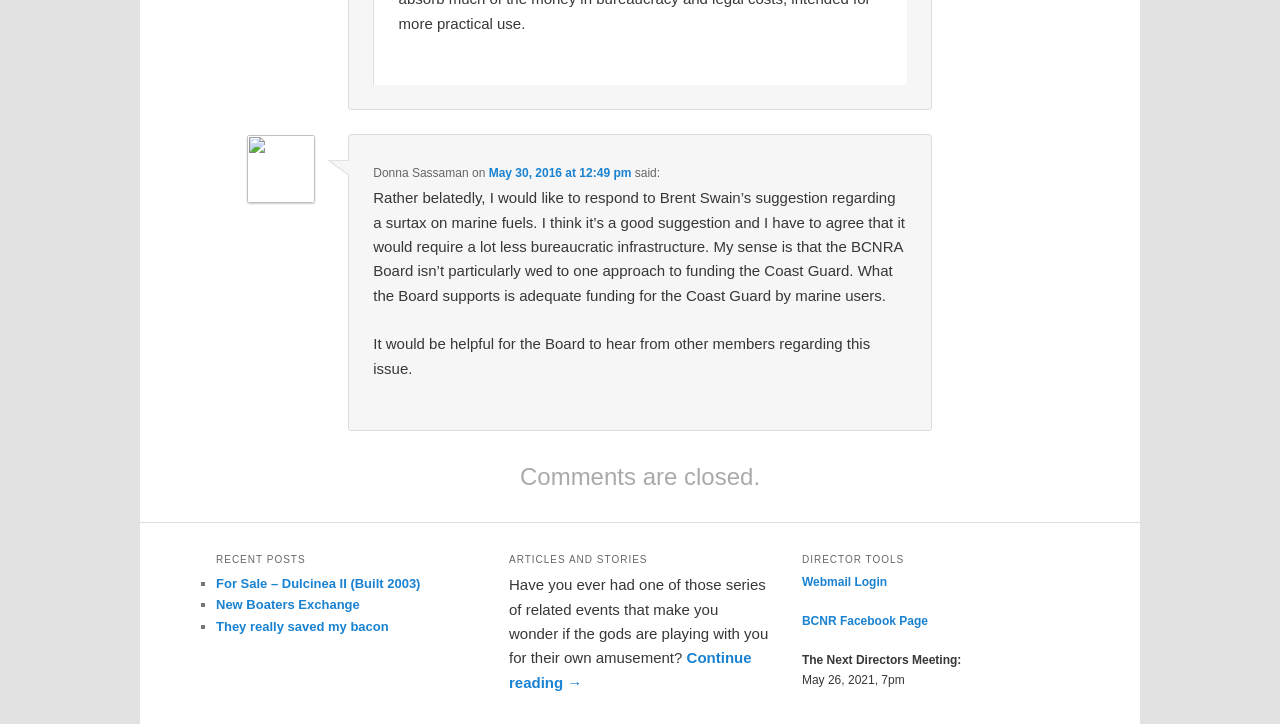Using the description: "They really saved my bacon", determine the UI element's bounding box coordinates. Ensure the coordinates are in the format of four float numbers between 0 and 1, i.e., [left, top, right, bottom].

[0.169, 0.854, 0.304, 0.875]